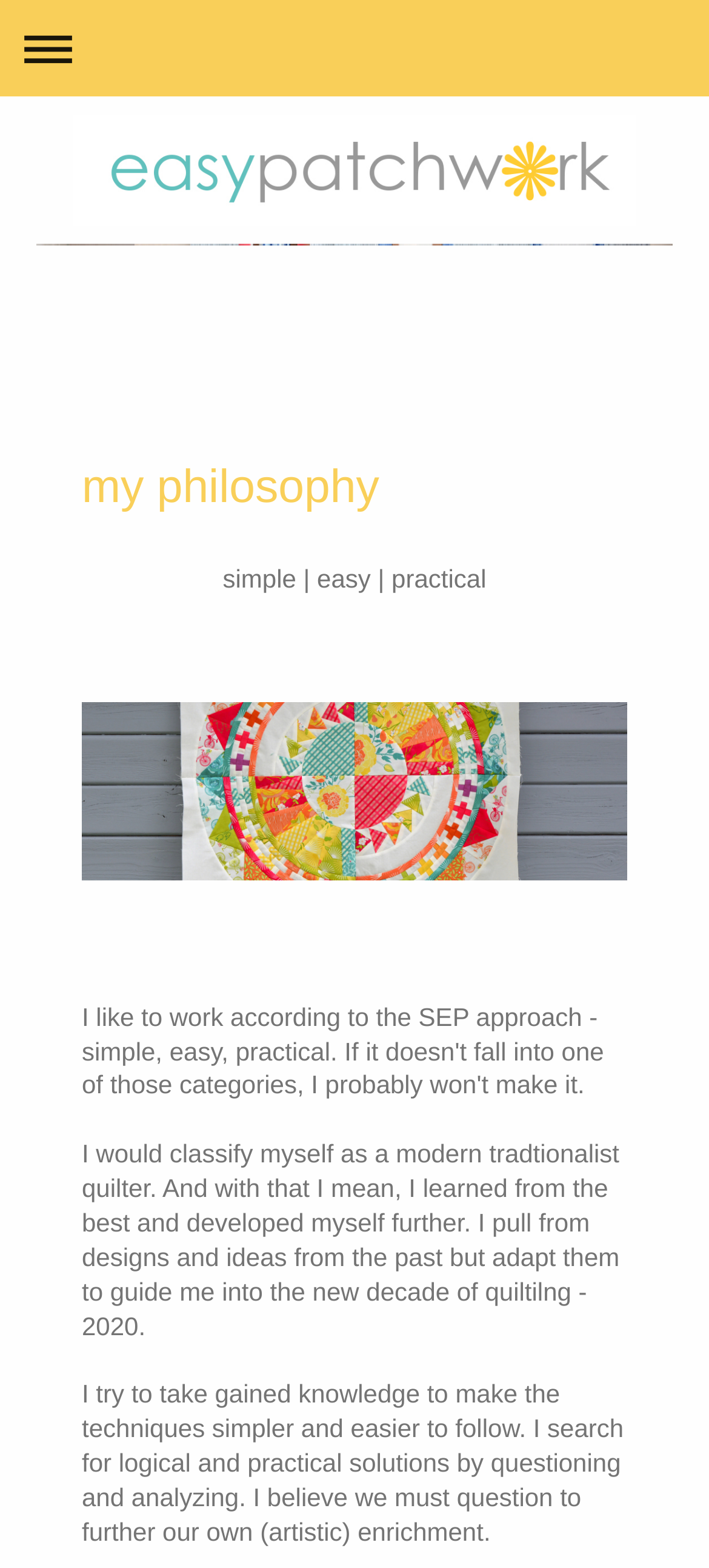What is above the heading 'my philosophy'?
Using the image, give a concise answer in the form of a single word or short phrase.

Image